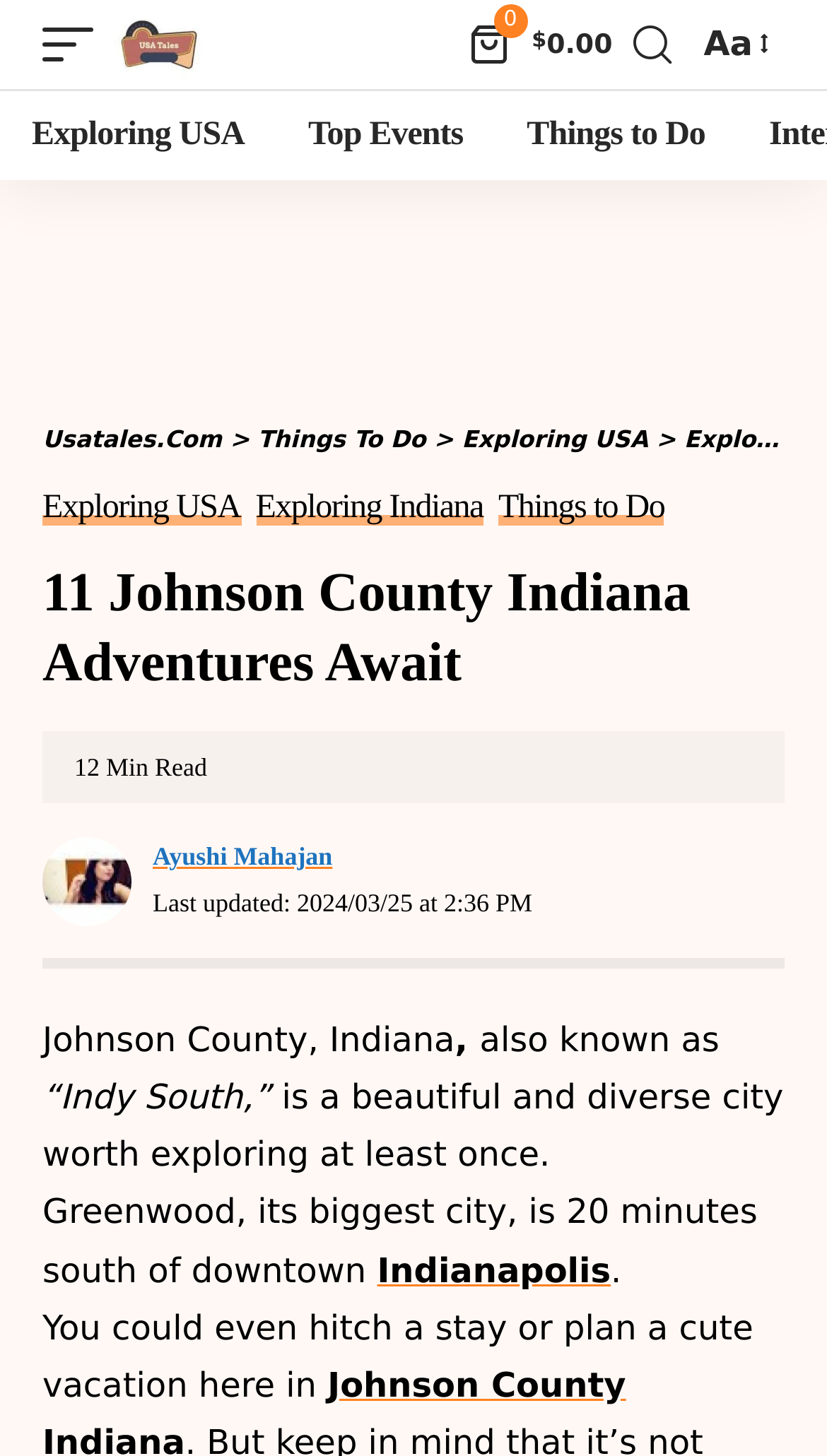How long does it take to read the article?
Deliver a detailed and extensive answer to the question.

I found the answer by looking at the text element '12 Min Read' at coordinates [0.09, 0.531, 0.25, 0.552]. This indicates that the article takes 12 minutes to read.